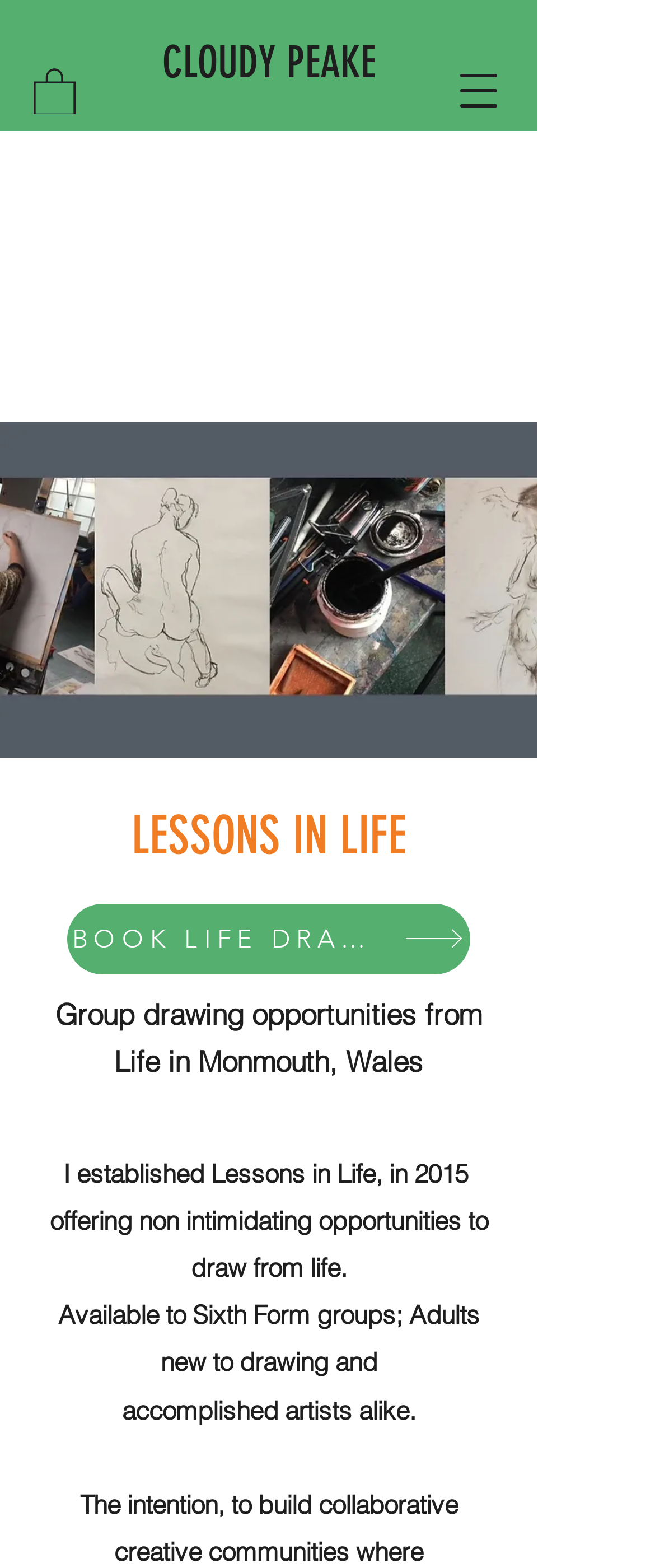Provide a single word or phrase answer to the question: 
What is the name of the person offering life drawing sessions?

Cloudy Peake